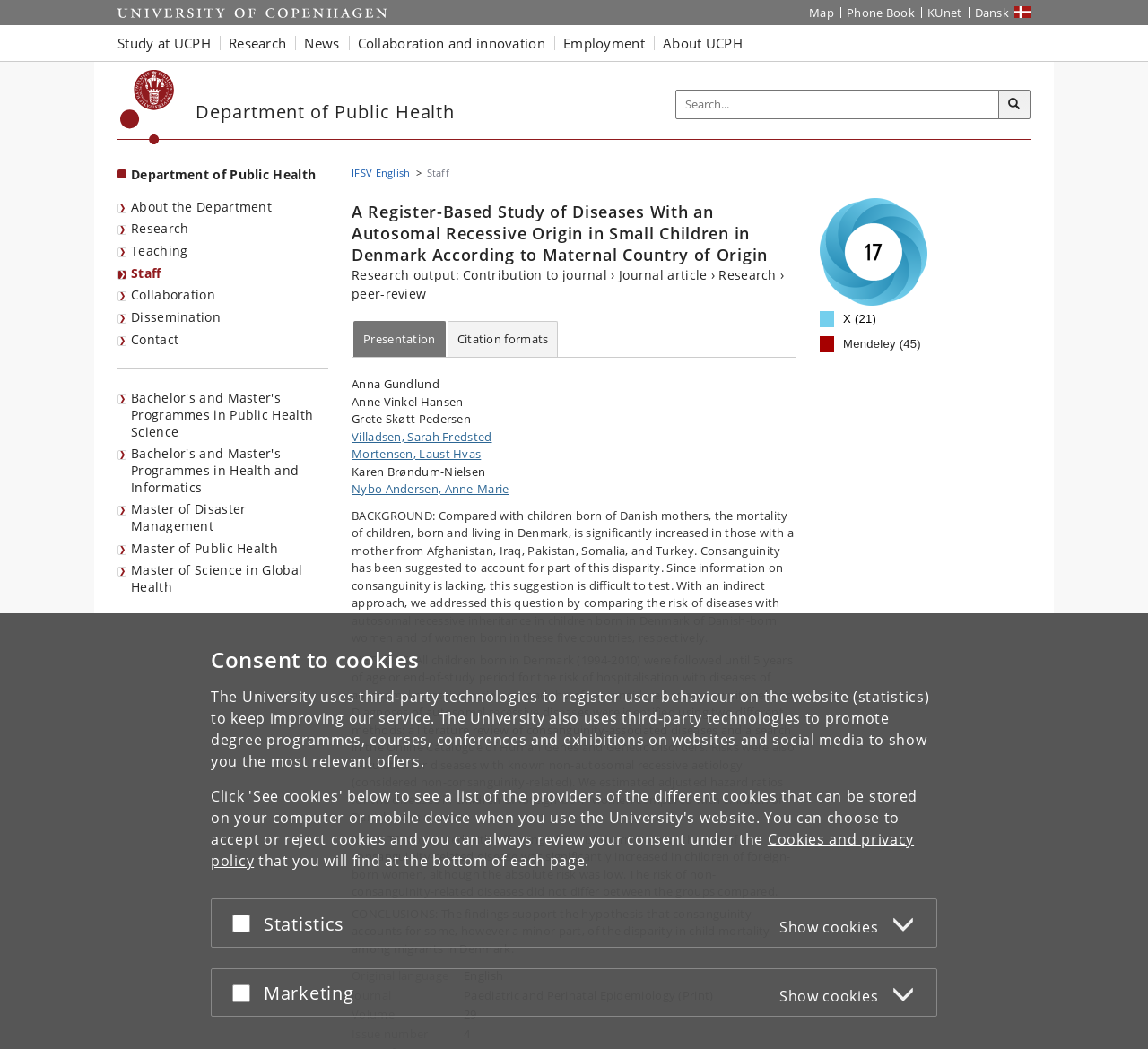What is the name of the department?
Using the picture, provide a one-word or short phrase answer.

Department of Public Health